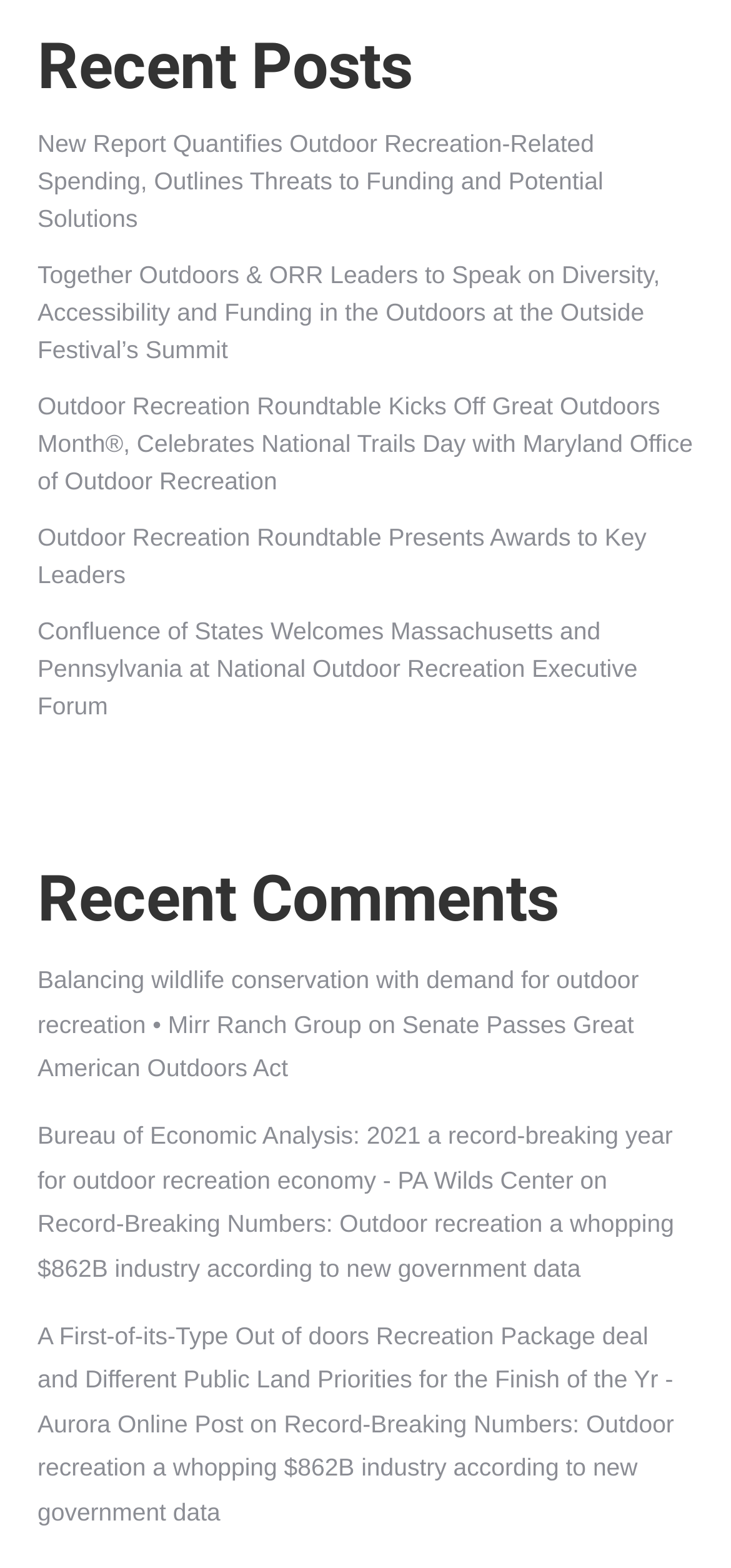Identify the bounding box coordinates of the element to click to follow this instruction: 'Explore the article about outdoor recreation package'. Ensure the coordinates are four float values between 0 and 1, provided as [left, top, right, bottom].

[0.051, 0.843, 0.921, 0.917]